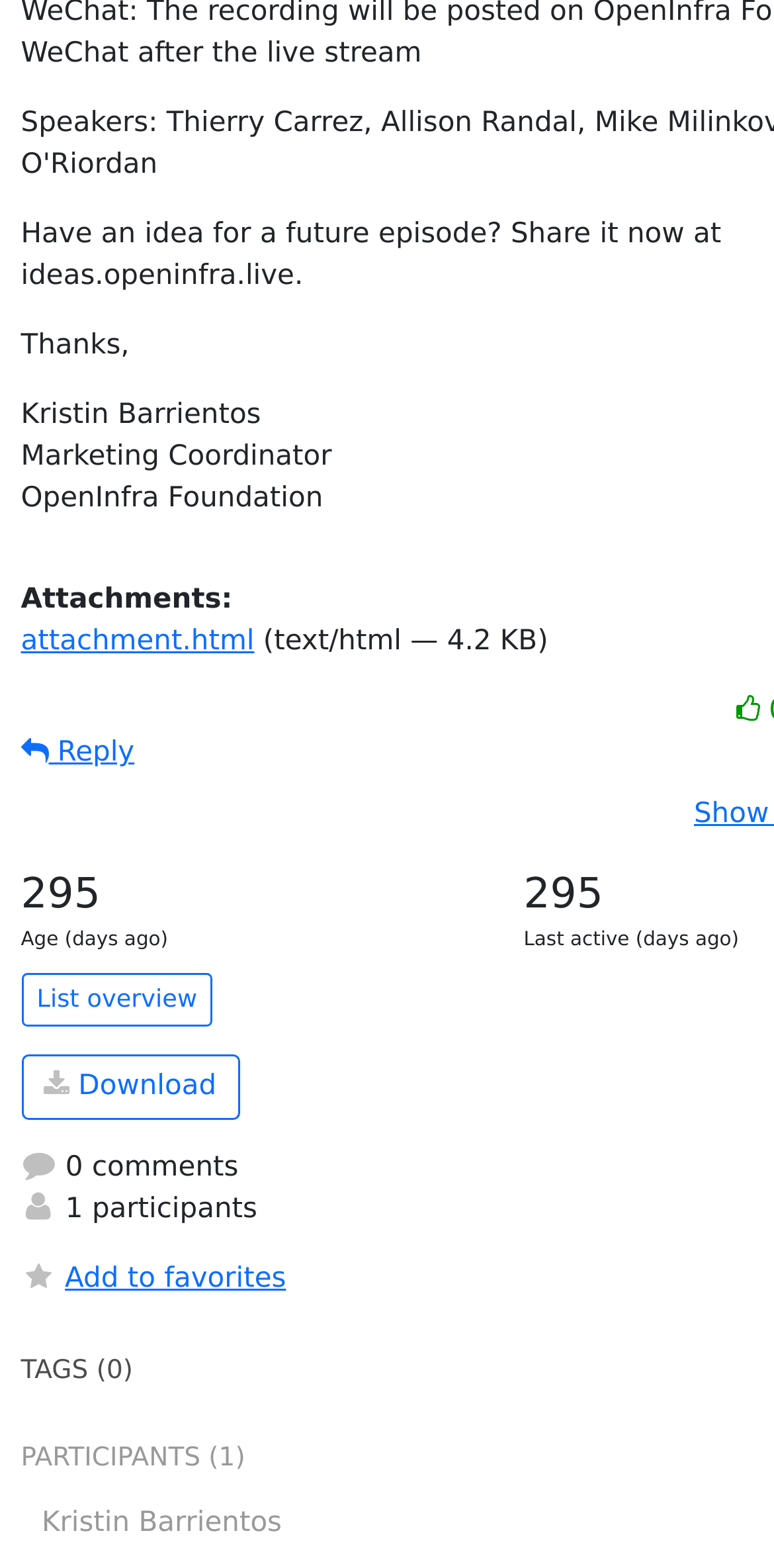Determine the bounding box for the described UI element: "attachment.html".

[0.027, 0.399, 0.329, 0.42]